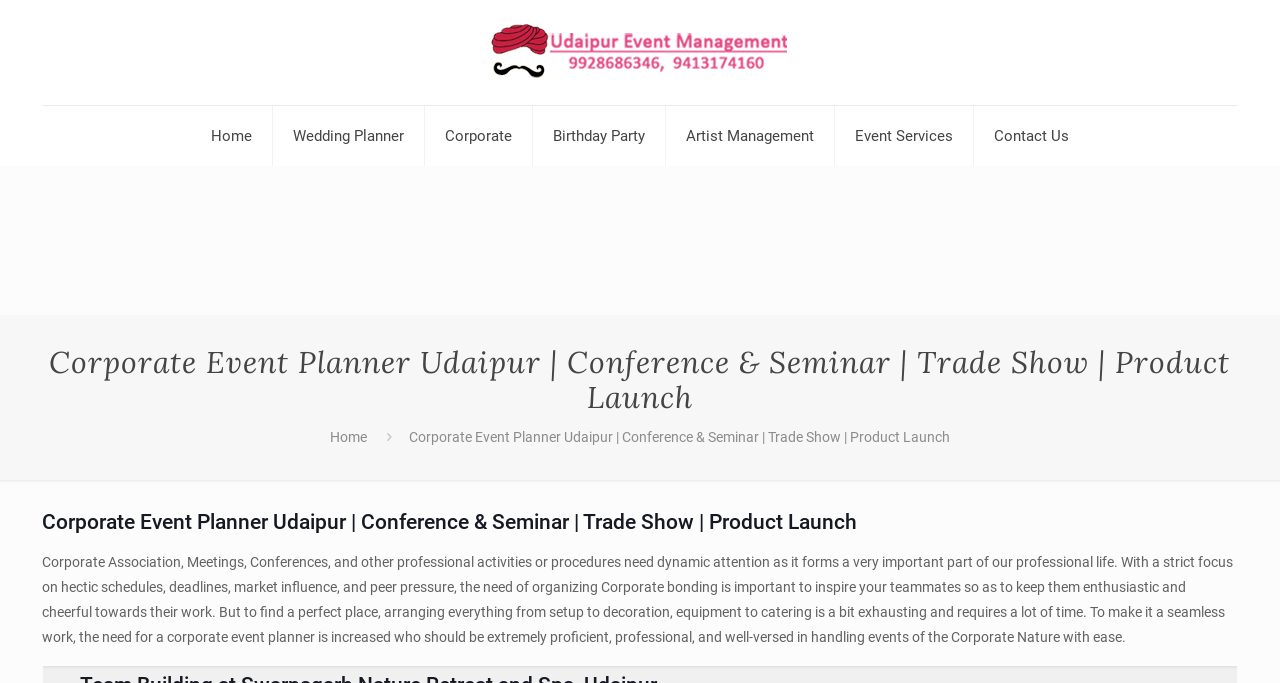What type of event planner is the website about?
Provide an in-depth and detailed explanation in response to the question.

Based on the webpage content, especially the heading 'Corporate Event Planner Udaipur | Conference & Seminar | Trade Show | Product Launch' and the text 'Corporate Association, Meetings, Conferences, and other professional activities or procedures need dynamic attention...', it is clear that the website is about a corporate event planner.